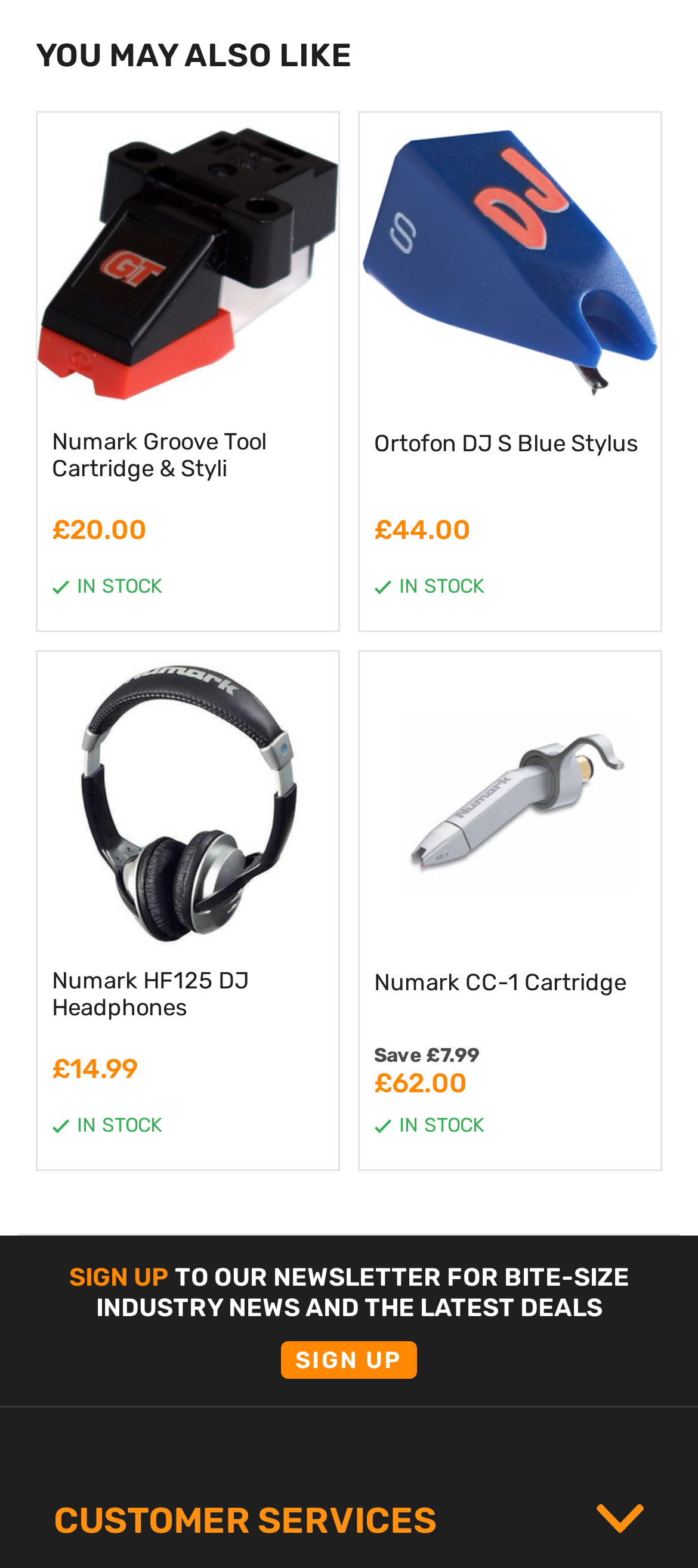Answer the question below with a single word or a brief phrase: 
What is the price of Numark Groove Tool Cartridge & Styli?

£20.00